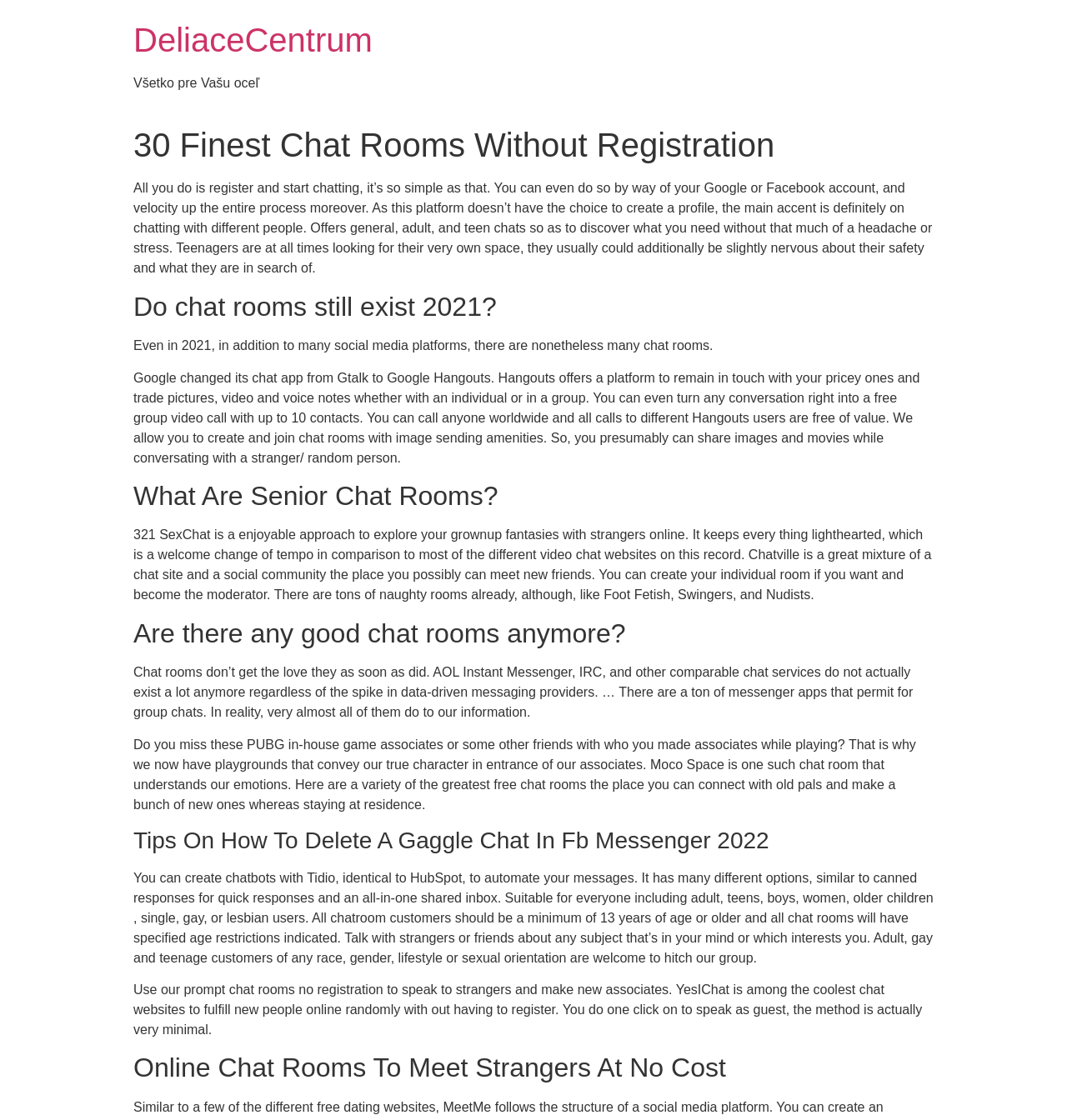Provide a thorough description of this webpage.

The webpage is about chat rooms, specifically discussing the existence and features of various chat rooms, including those for seniors, adults, and teenagers. At the top, there is a heading "DeliaceCentrum" and a link with the same text. Below it, there is a static text "Všetko pre Vašu oceľ" which is followed by a header "30 Finest Chat Rooms Without Registration".

The main content of the webpage is divided into several sections, each with a heading and a static text. The first section discusses the simplicity of registering and starting to chat, with an option to use Google or Facebook accounts. The second section asks "Do chat rooms still exist 2021?" and answers that yes, they do, despite the rise of social media platforms.

The following sections discuss various aspects of chat rooms, including Google Hangouts, senior chat rooms, and the existence of good chat rooms anymore. There are also sections that describe specific chat rooms, such as 321 SexChat, Chatville, and Moco Space, which offer features like image sending, video calls, and creating own rooms.

Towards the bottom, there are sections that provide tips on how to delete a group chat in Facebook Messenger and how to use chatbots to automate messages. The final sections discuss the features of chat rooms, including the ability to talk to strangers or friends about any topic, and the option to use instant chat rooms without registration.